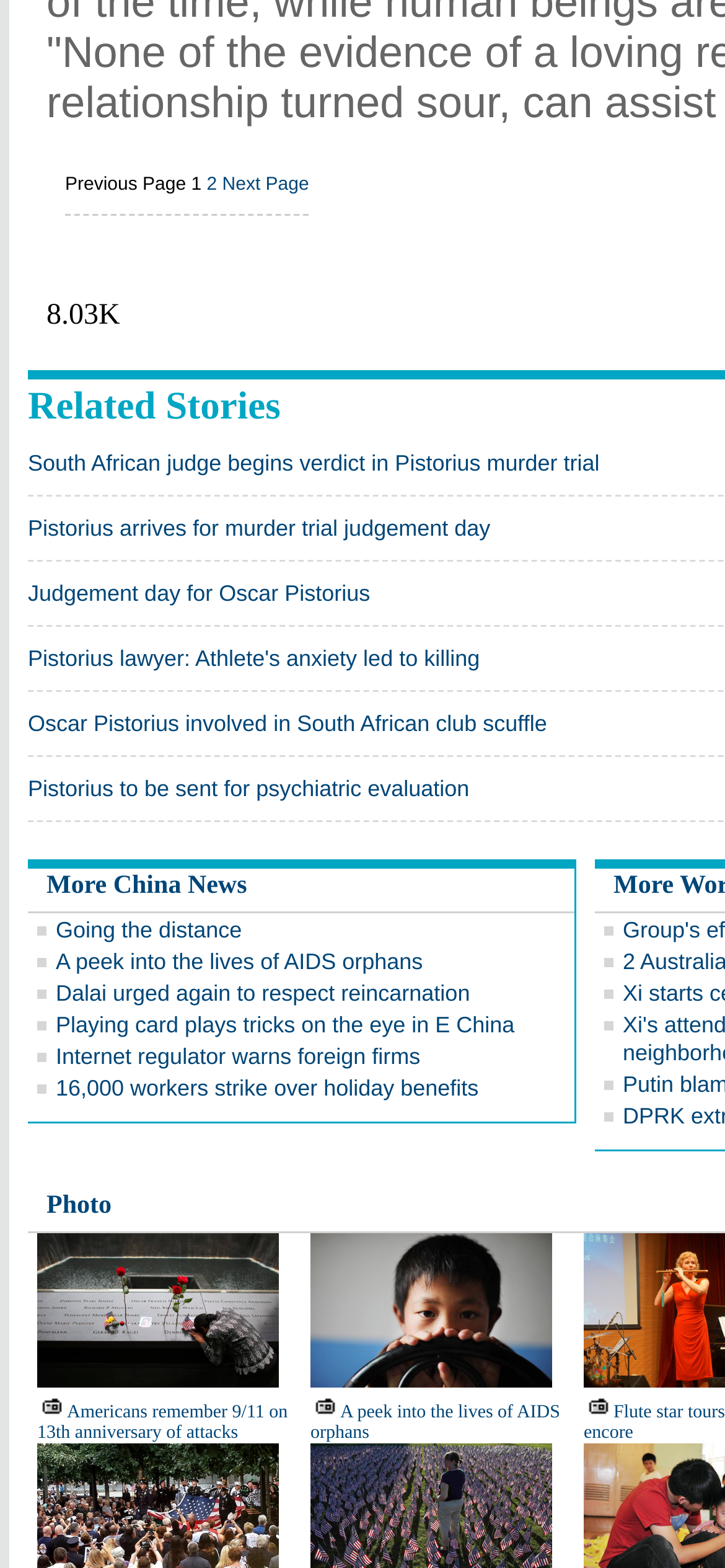Using the given description, provide the bounding box coordinates formatted as (top-left x, top-left y, bottom-right x, bottom-right y), with all values being floating point numbers between 0 and 1. Description: Going the distance

[0.077, 0.585, 0.334, 0.601]